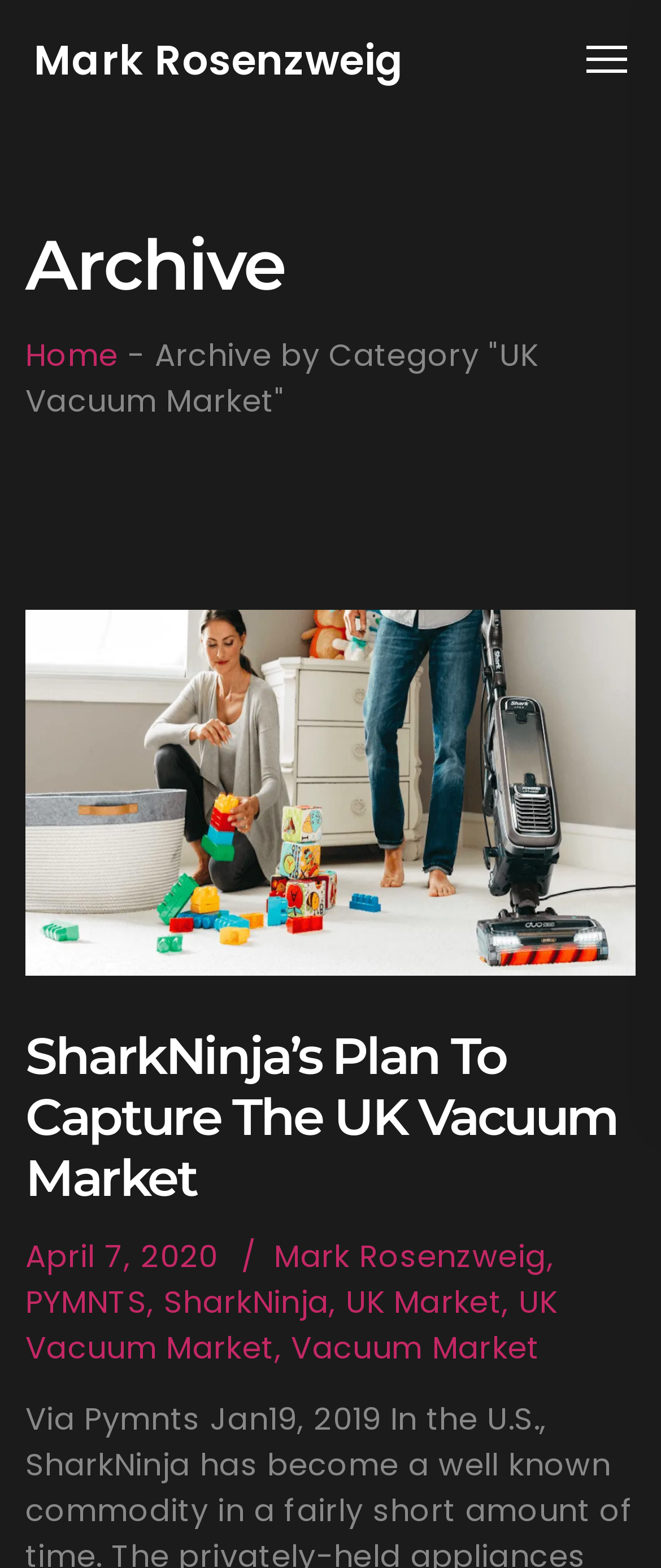Please examine the image and answer the question with a detailed explanation:
Who is the author of the article 'SharkNinja’s Plan To Capture The UK Vacuum Market'?

I found the answer by looking at the link element 'Mark Rosenzweig' which is located near the article title 'SharkNinja’s Plan To Capture The UK Vacuum Market', indicating that Mark Rosenzweig is the author of the article.